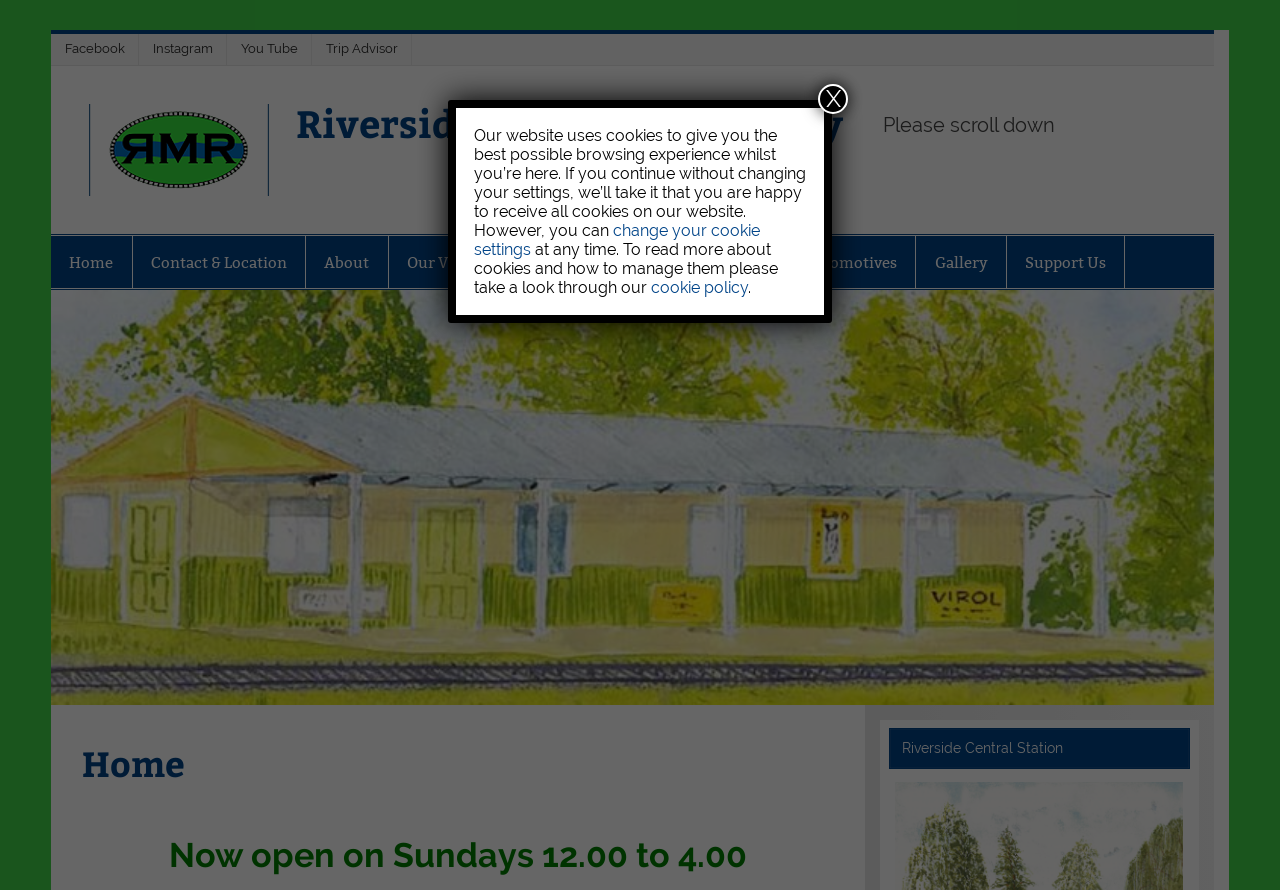Identify the bounding box coordinates for the element that needs to be clicked to fulfill this instruction: "View Gallery". Provide the coordinates in the format of four float numbers between 0 and 1: [left, top, right, bottom].

[0.716, 0.266, 0.786, 0.324]